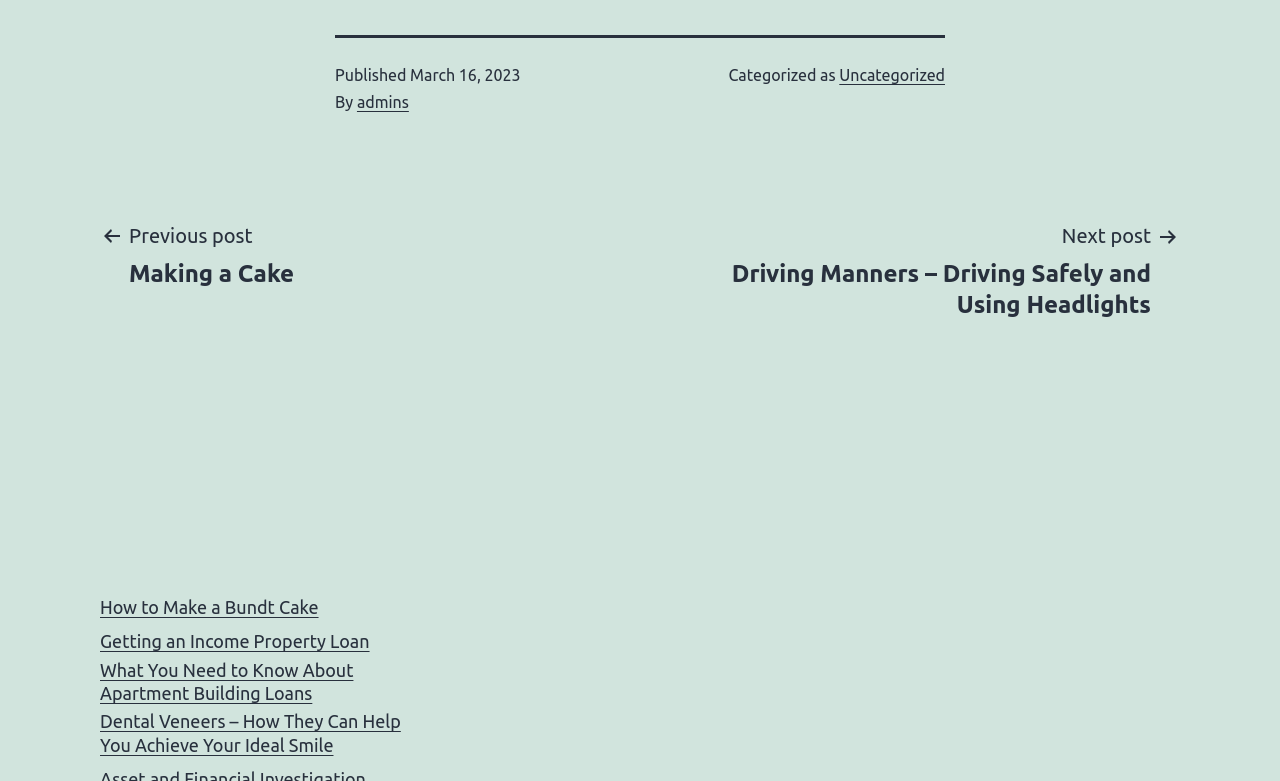Please locate the UI element described by "Getting an Income Property Loan" and provide its bounding box coordinates.

[0.078, 0.807, 0.289, 0.837]